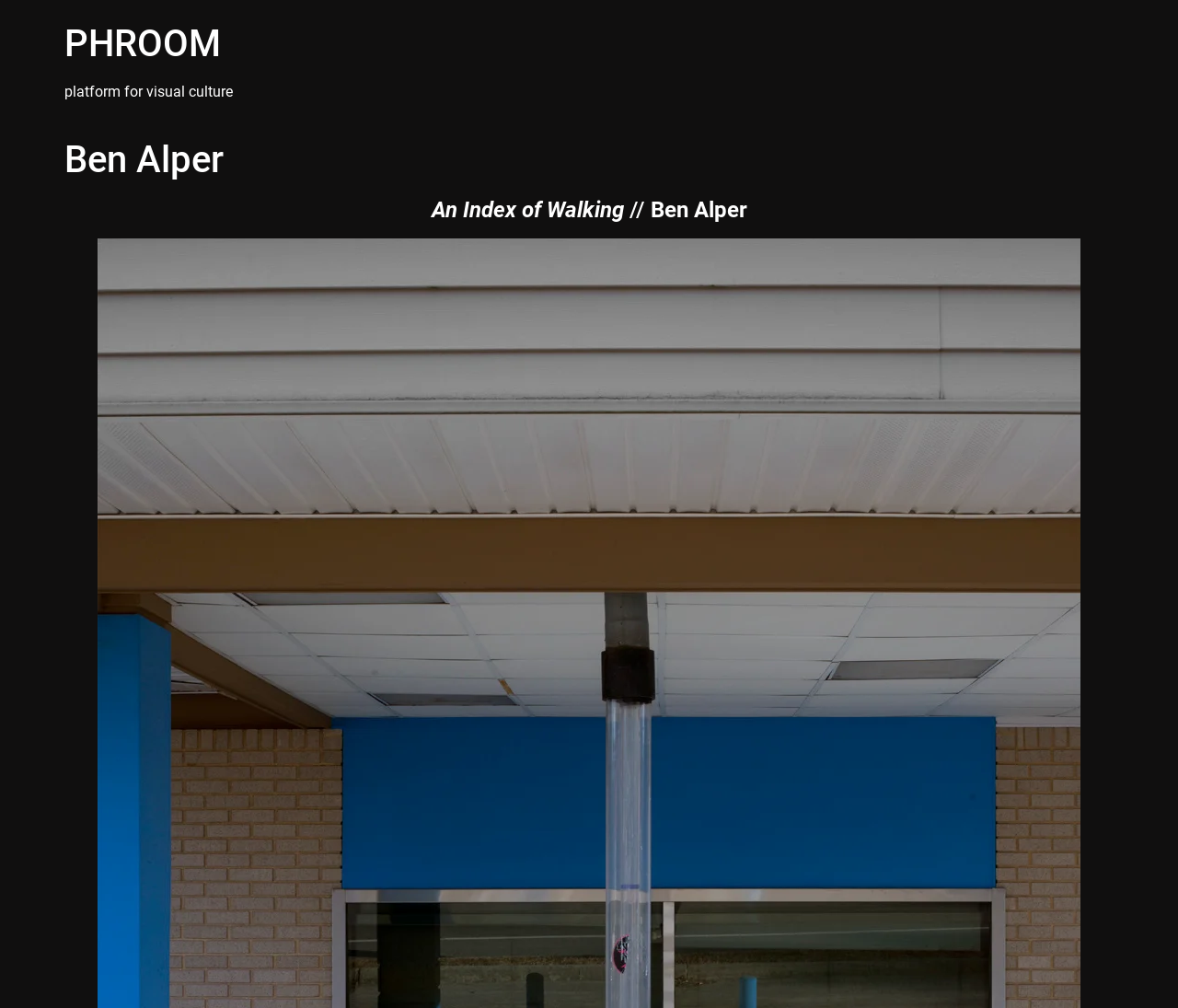Determine the bounding box coordinates in the format (top-left x, top-left y, bottom-right x, bottom-right y). Ensure all values are floating point numbers between 0 and 1. Identify the bounding box of the UI element described by: Twitter

None